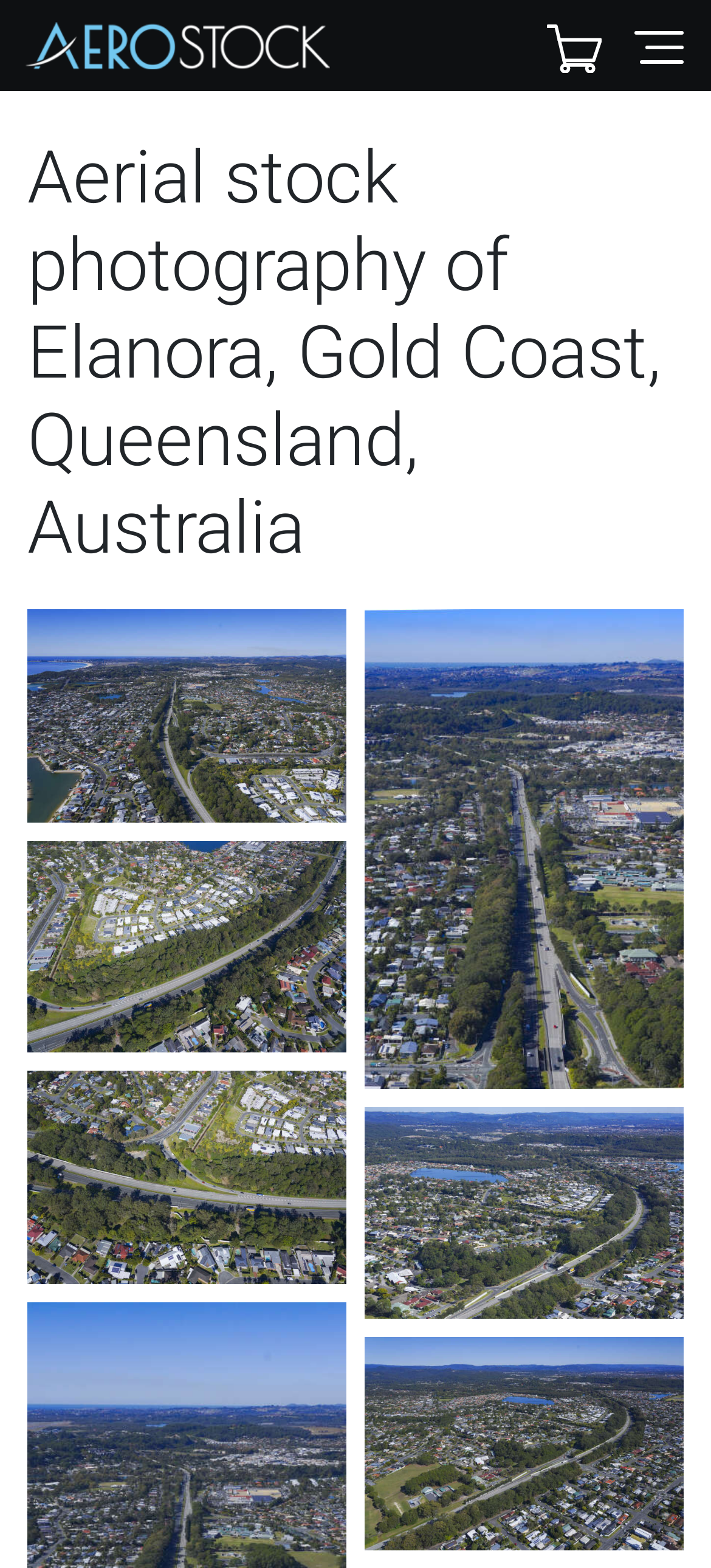Identify and provide the main heading of the webpage.

Aerial stock photography of Elanora, Gold Coast, Queensland, Australia